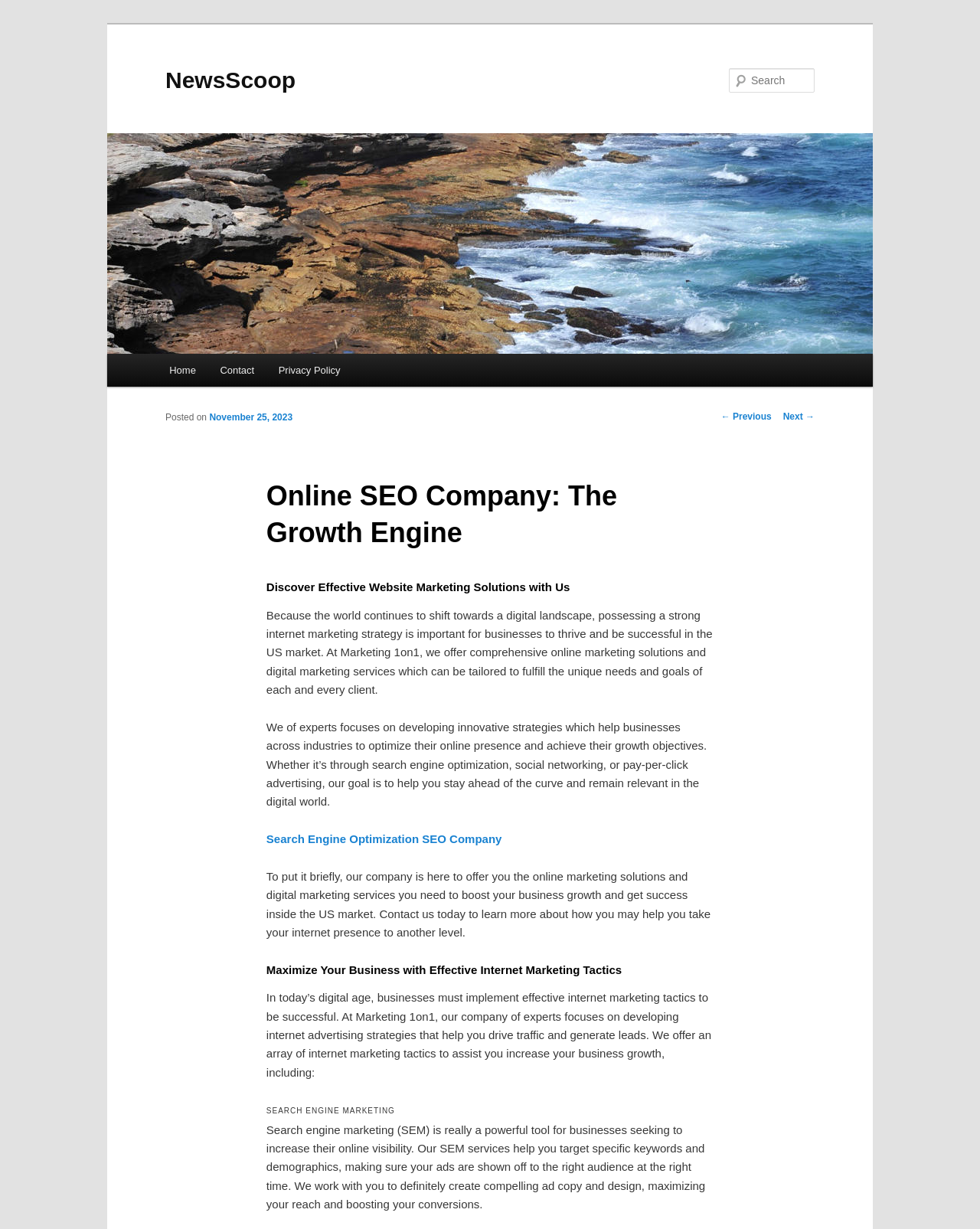Could you provide the bounding box coordinates for the portion of the screen to click to complete this instruction: "Go to Home page"?

[0.16, 0.288, 0.212, 0.315]